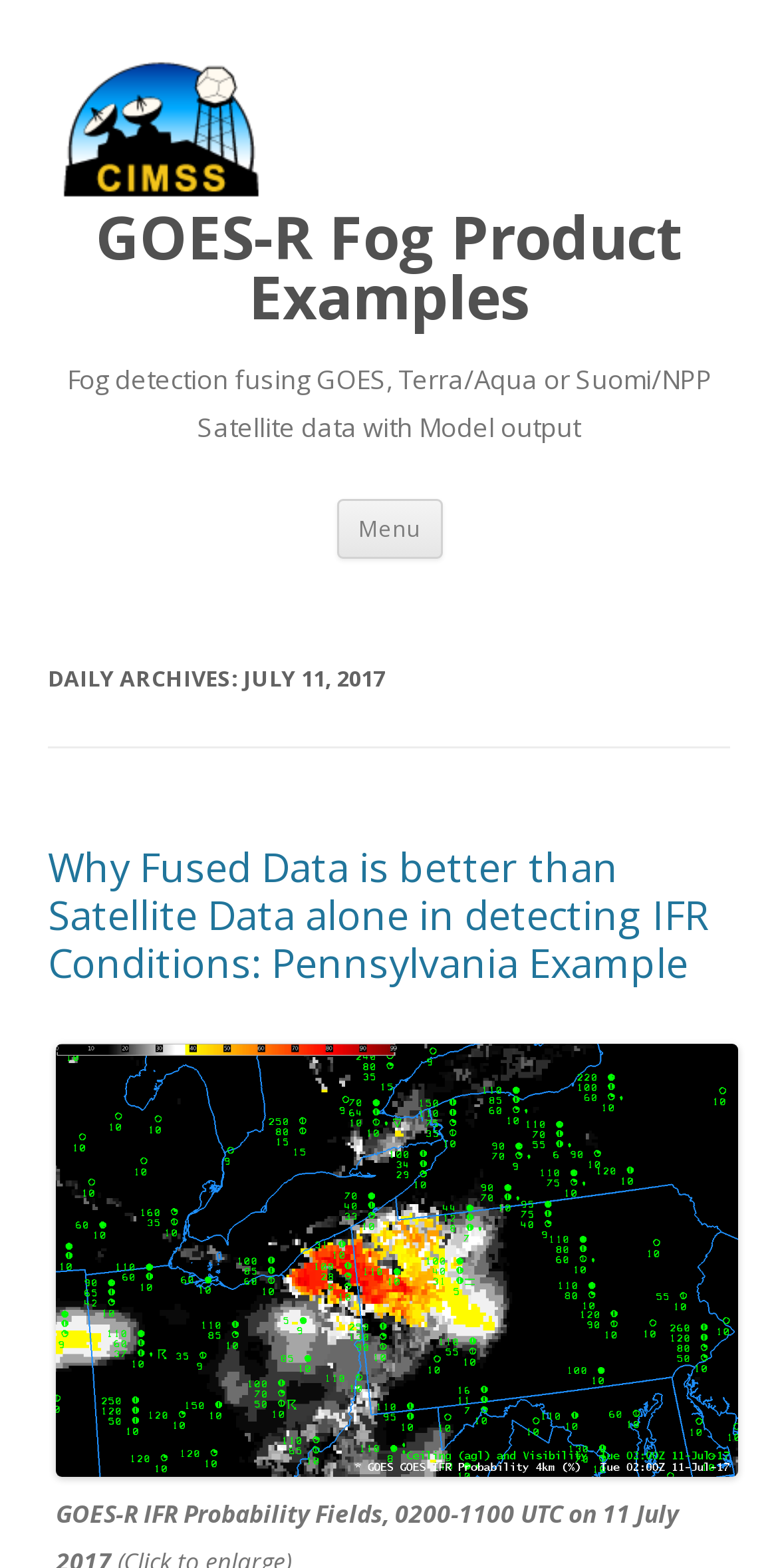What is the topic of the example on the webpage?
Please analyze the image and answer the question with as much detail as possible.

The topic of the example can be found by reading the second heading on the webpage, which says 'Fog detection fusing GOES, Terra/Aqua or Suomi/NPP Satellite data with Model output'.